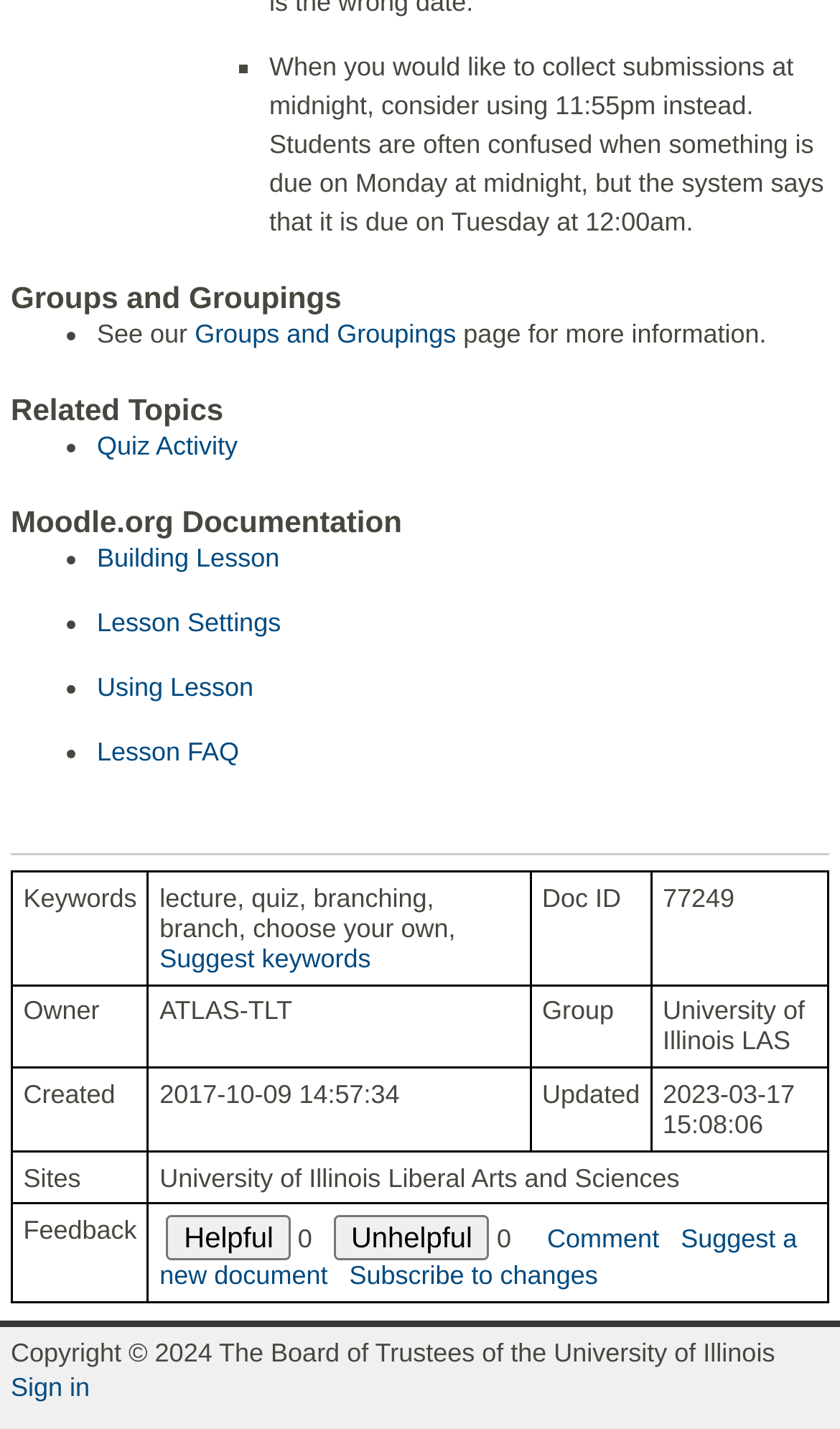Please identify the bounding box coordinates of the element's region that needs to be clicked to fulfill the following instruction: "Follow the 'Quiz Activity' link". The bounding box coordinates should consist of four float numbers between 0 and 1, i.e., [left, top, right, bottom].

[0.115, 0.302, 0.283, 0.323]